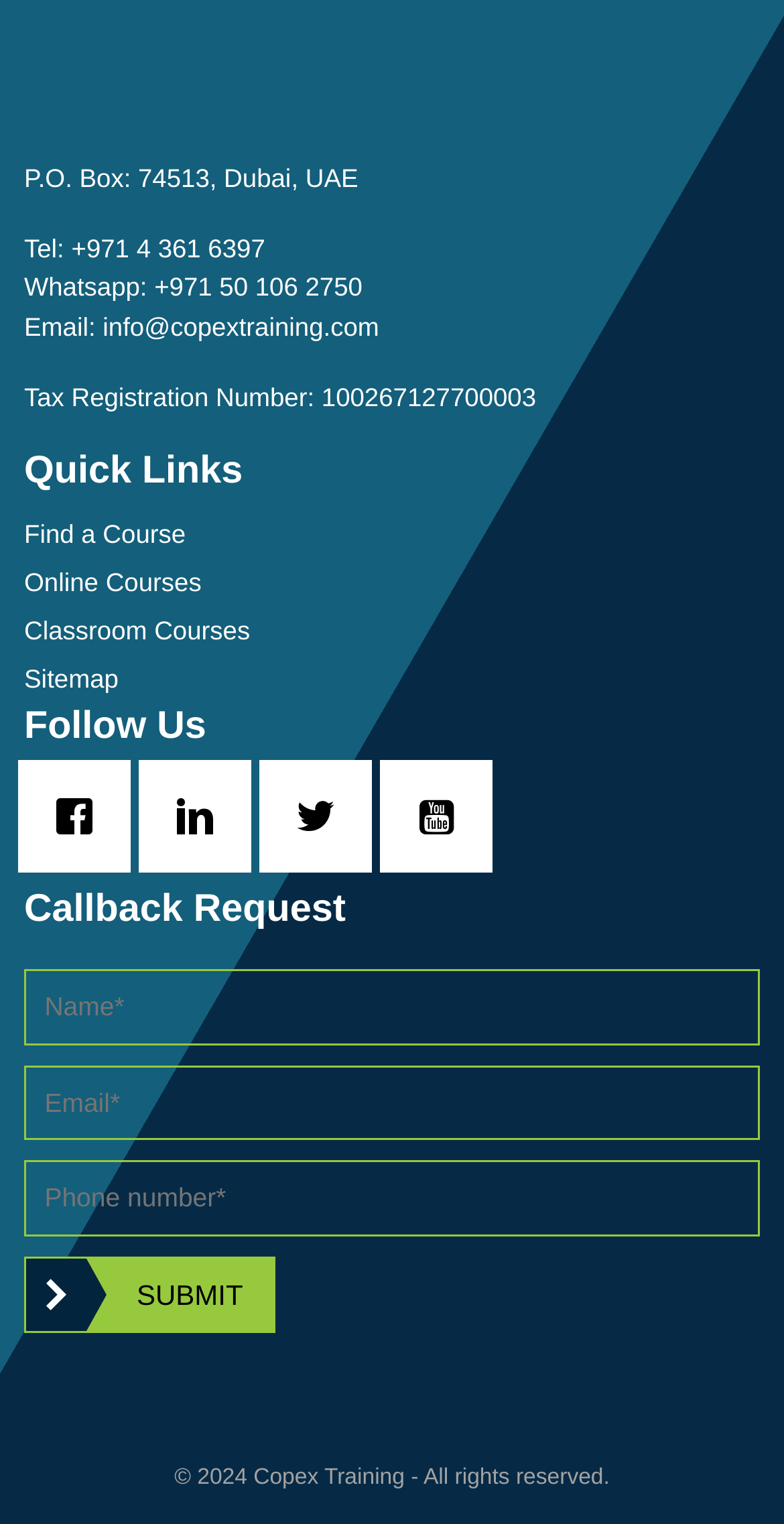Identify the bounding box of the HTML element described as: "name="your-email" placeholder="Email*"".

[0.031, 0.697, 0.969, 0.746]